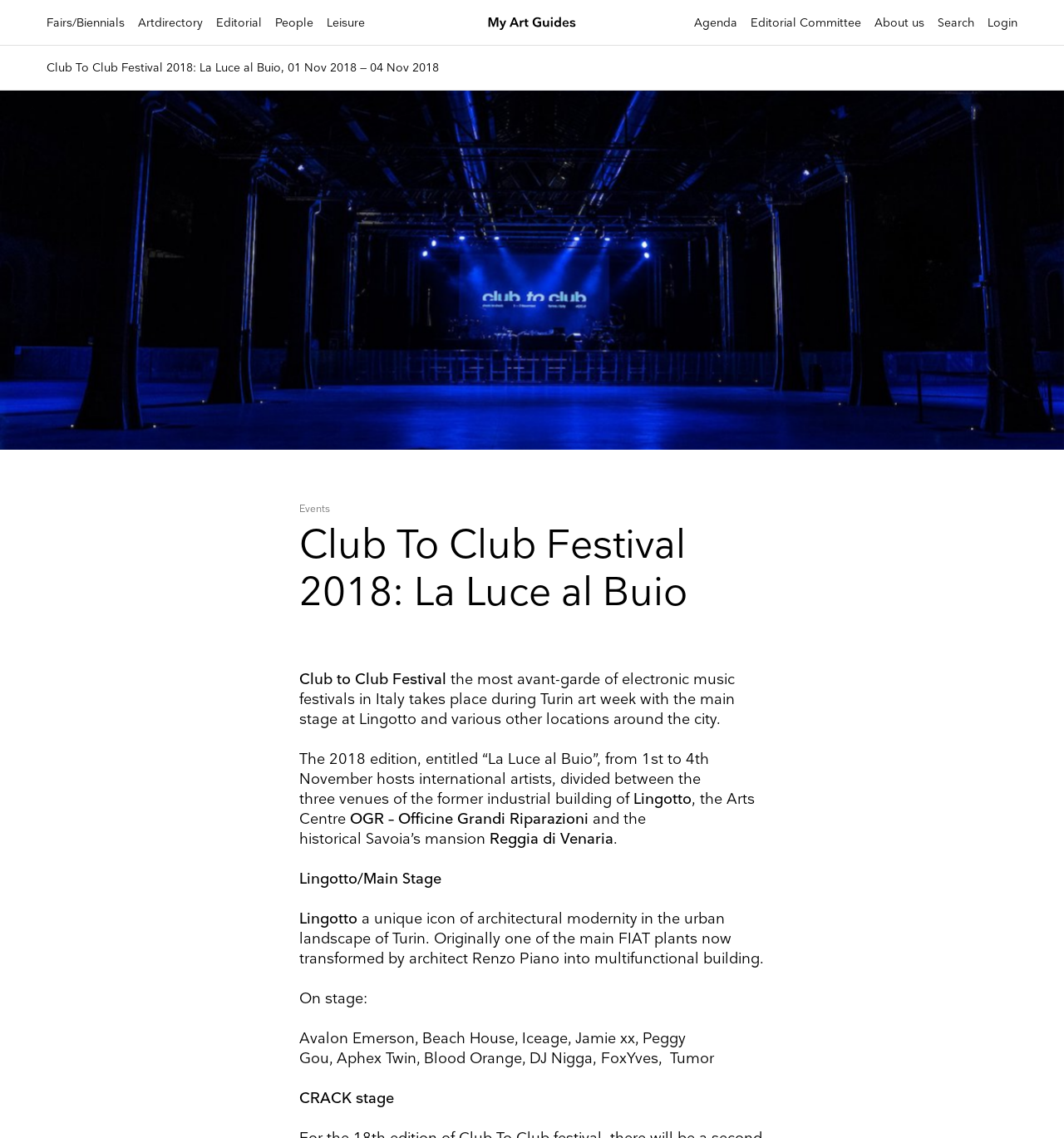Please extract the primary headline from the webpage.

Club To Club Festival 2018: La Luce al Buio